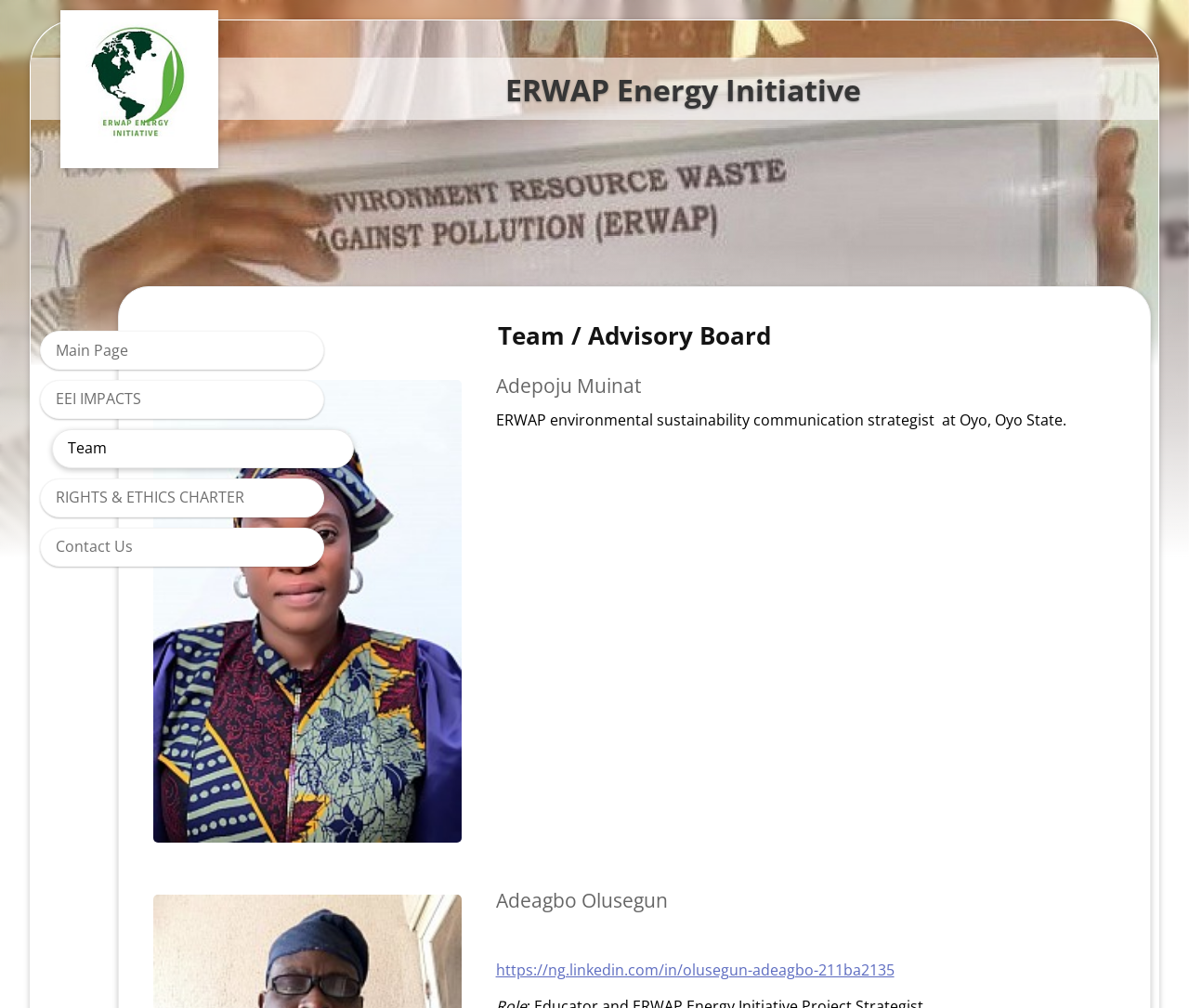Provide the bounding box coordinates of the section that needs to be clicked to accomplish the following instruction: "visit ERWAP Energy Initiative."

[0.051, 0.01, 0.184, 0.167]